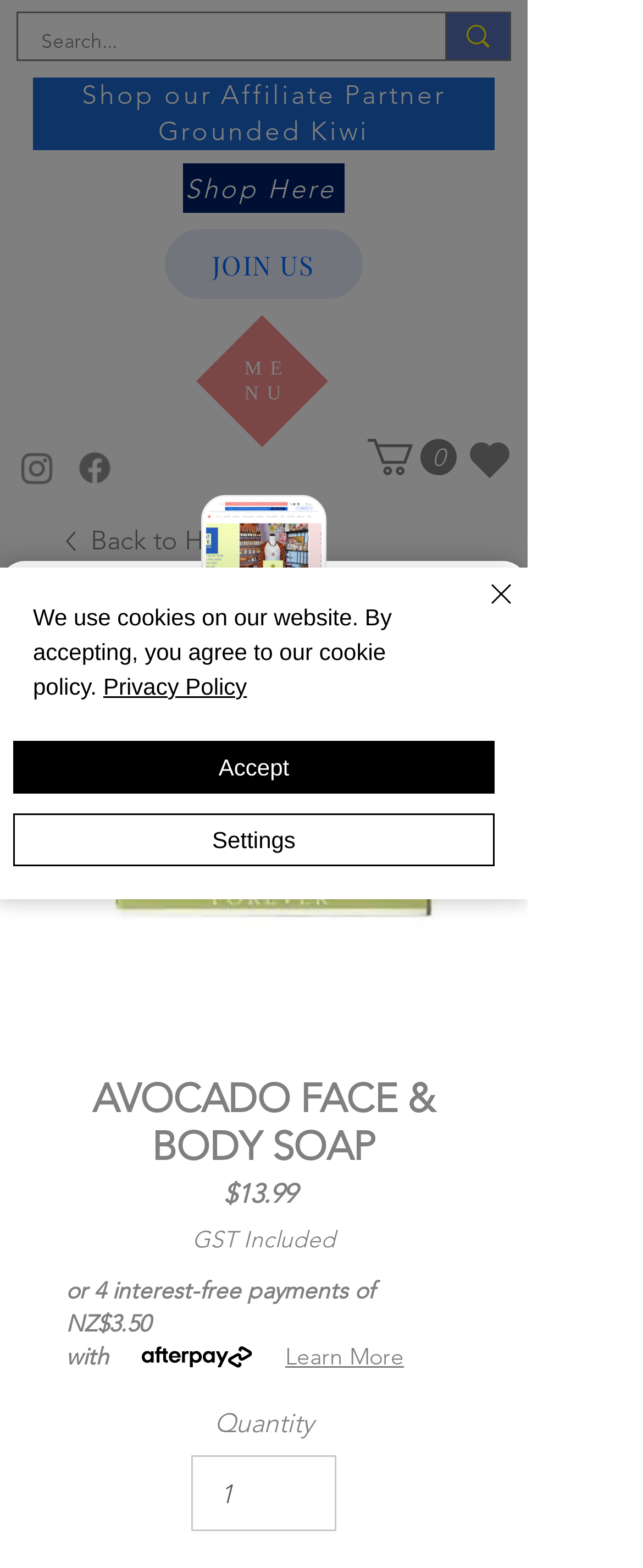What is the minimum quantity of the product that can be purchased? Analyze the screenshot and reply with just one word or a short phrase.

1